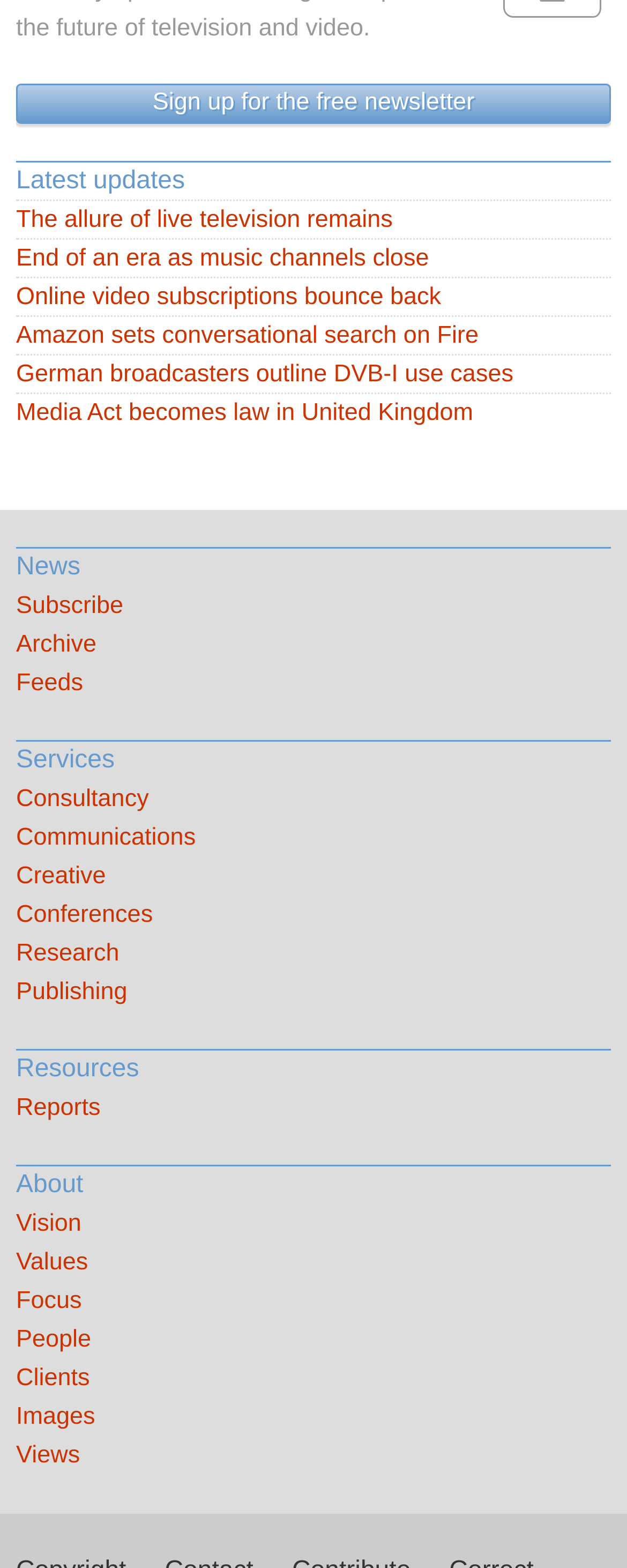Answer this question using a single word or a brief phrase:
What is the first link on the webpage?

Sign up for the free newsletter